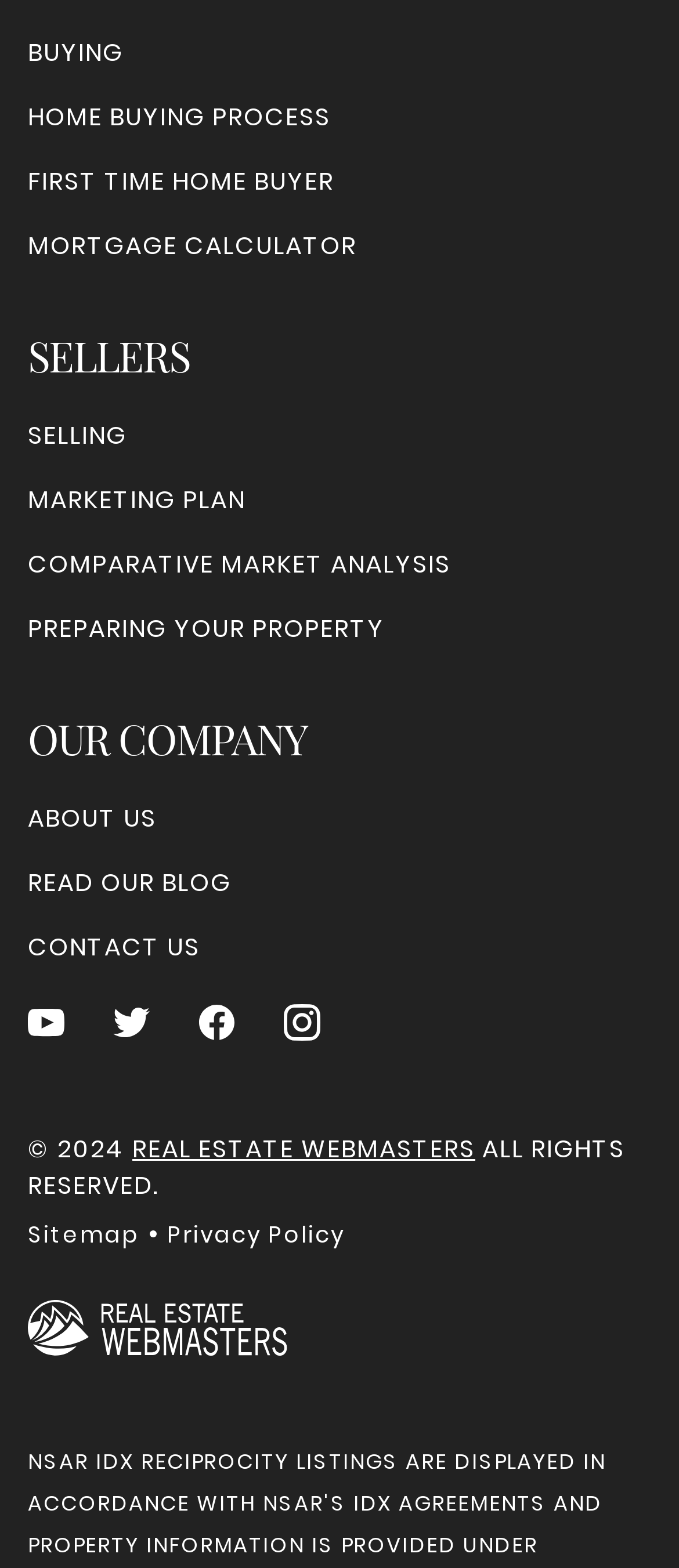Locate the bounding box for the described UI element: "Product Description". Ensure the coordinates are four float numbers between 0 and 1, formatted as [left, top, right, bottom].

None